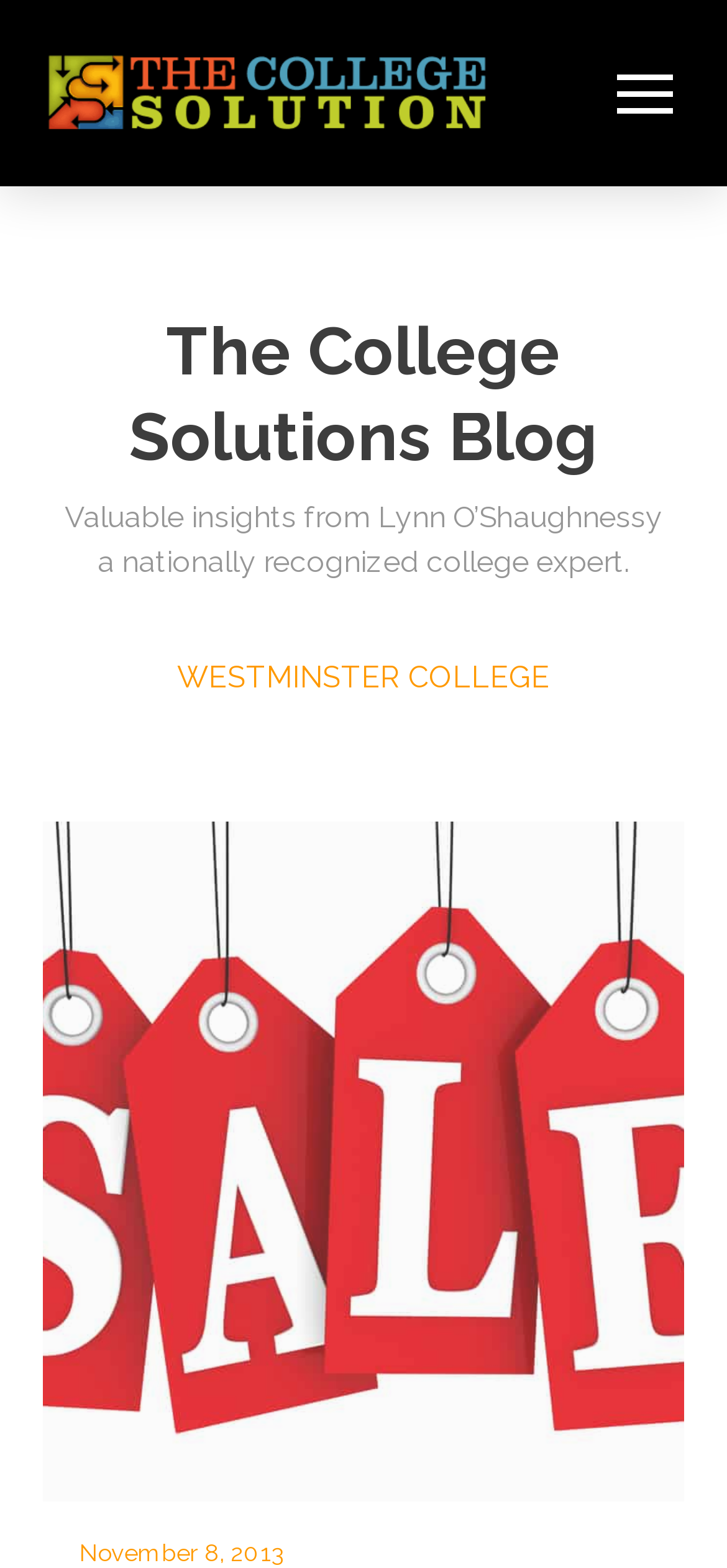Summarize the webpage comprehensively, mentioning all visible components.

The webpage is about Westminster College Archives, with a focus on The College Solution. At the top left, there is a link and an image with the text "The College Solution". Below this, there is a button to toggle off-canvas content, which is currently not expanded. 

To the right of the button, there is a heading that reads "The College Solutions Blog". Below the heading, there are two lines of text: "Valuable insights from Lynn O’Shaughnessy" and "a nationally recognized college expert." 

Further down, there is a large text "WESTMINSTER COLLEGE" in the middle of the page. Below this text, there is a figure that takes up most of the width of the page, containing an image with the caption "Featured image for “Looking For Great College Bargains”". 

At the bottom right of the page, there is a link to "Back to Top".